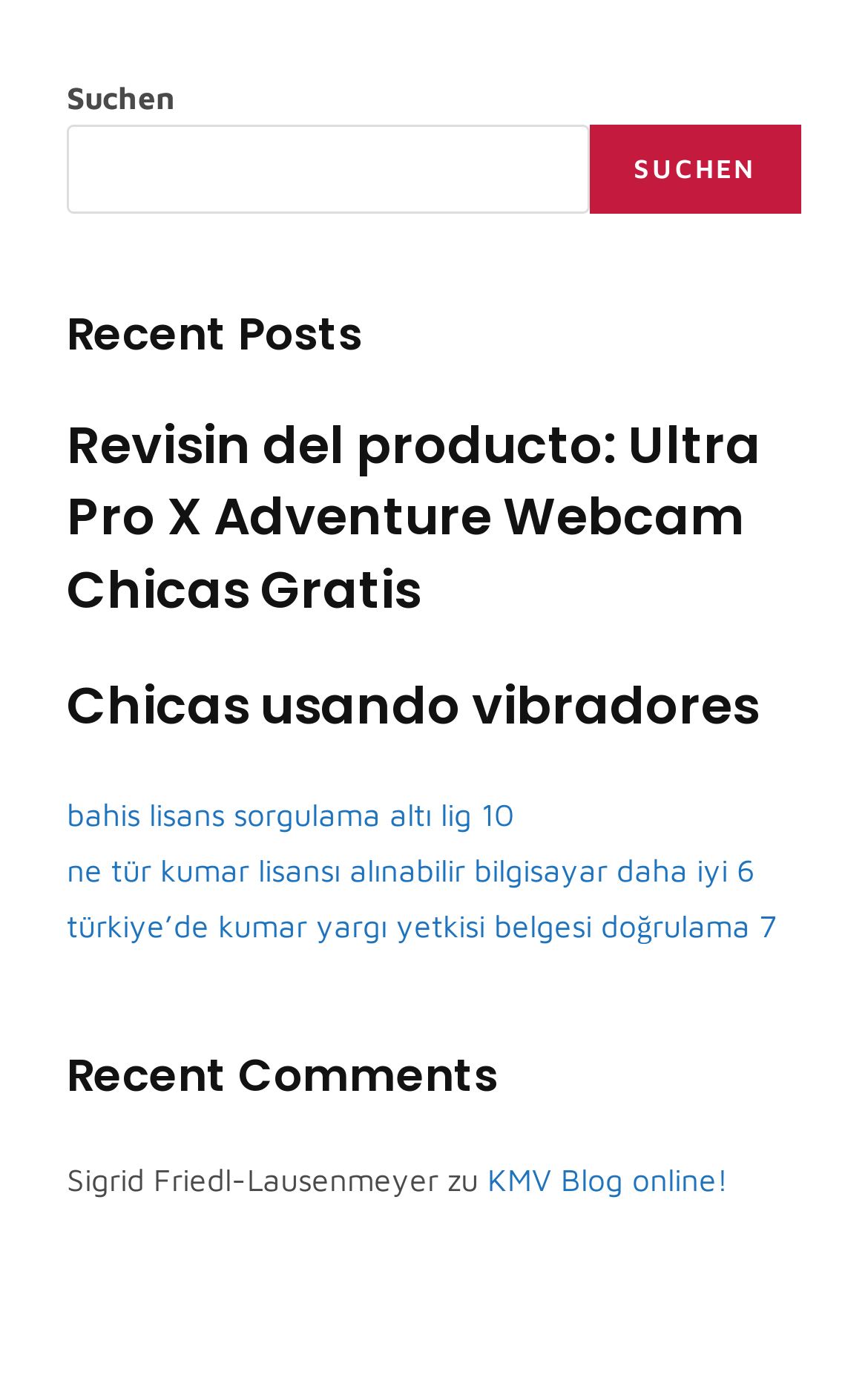Find the bounding box coordinates for the UI element that matches this description: "Suchen".

[0.679, 0.091, 0.923, 0.155]